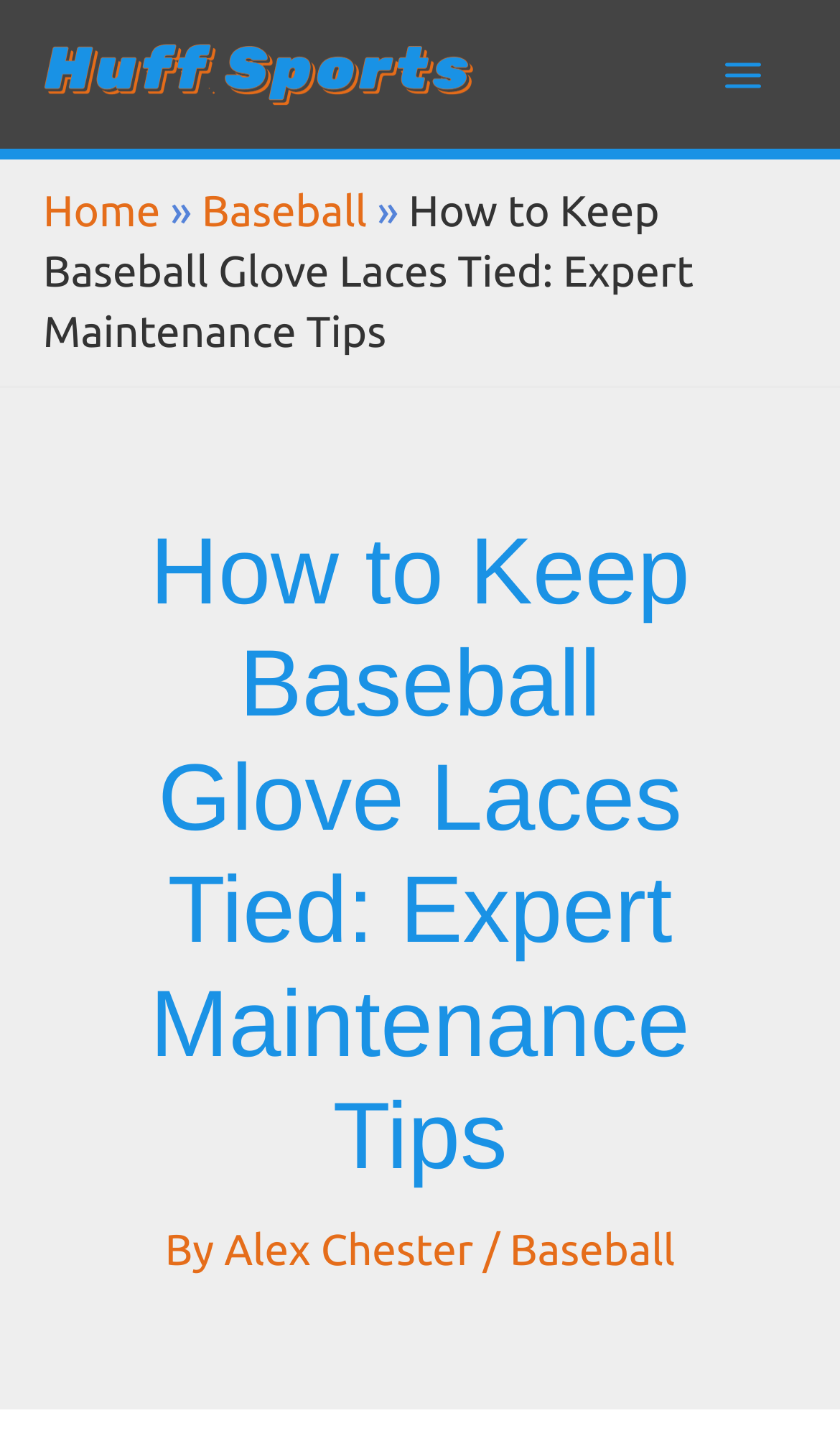Given the description: "alt="huff sports logo"", determine the bounding box coordinates of the UI element. The coordinates should be formatted as four float numbers between 0 and 1, [left, top, right, bottom].

[0.051, 0.031, 0.564, 0.066]